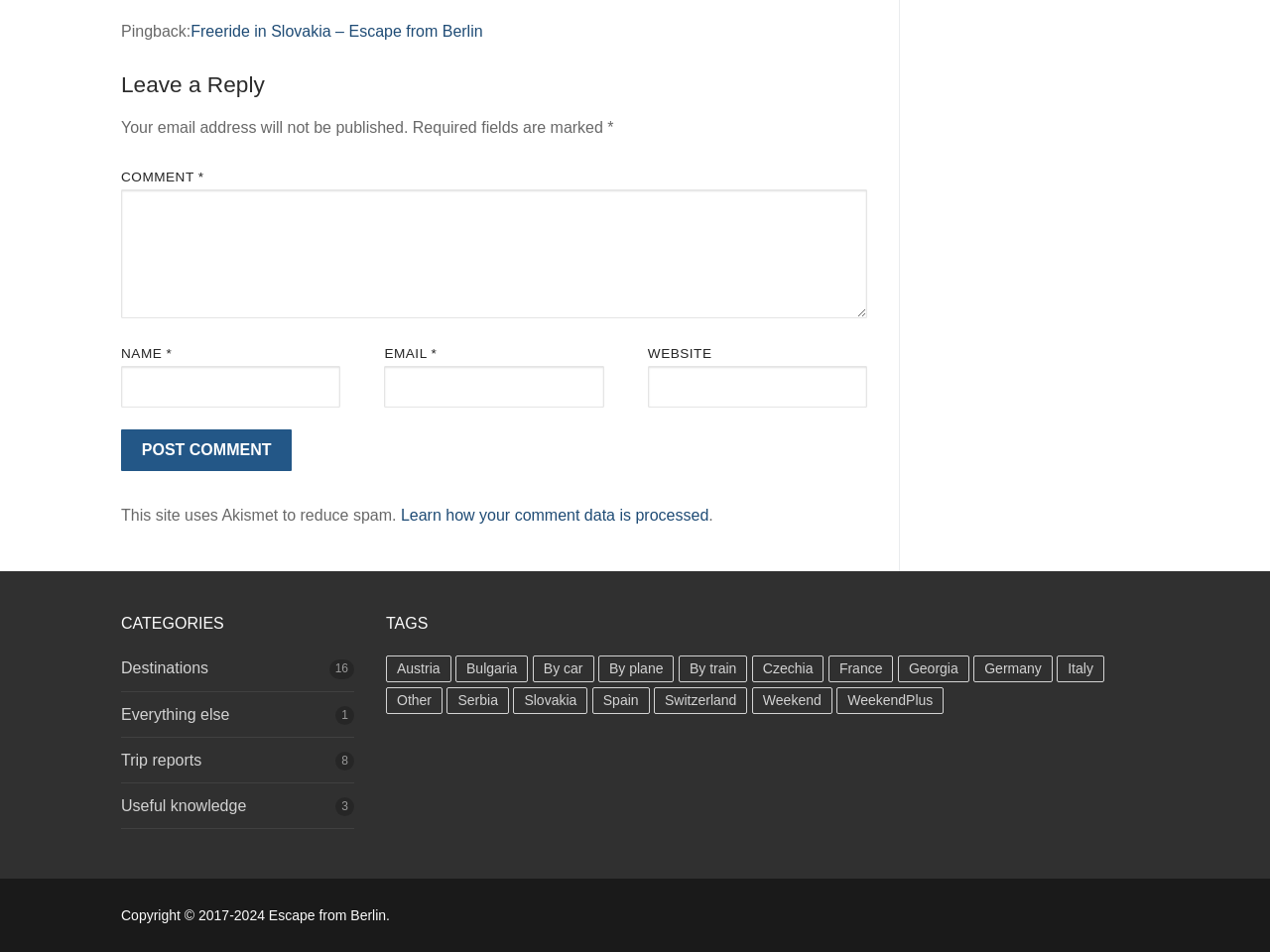What is the name of the website?
Based on the image, provide your answer in one word or phrase.

Escape from Berlin